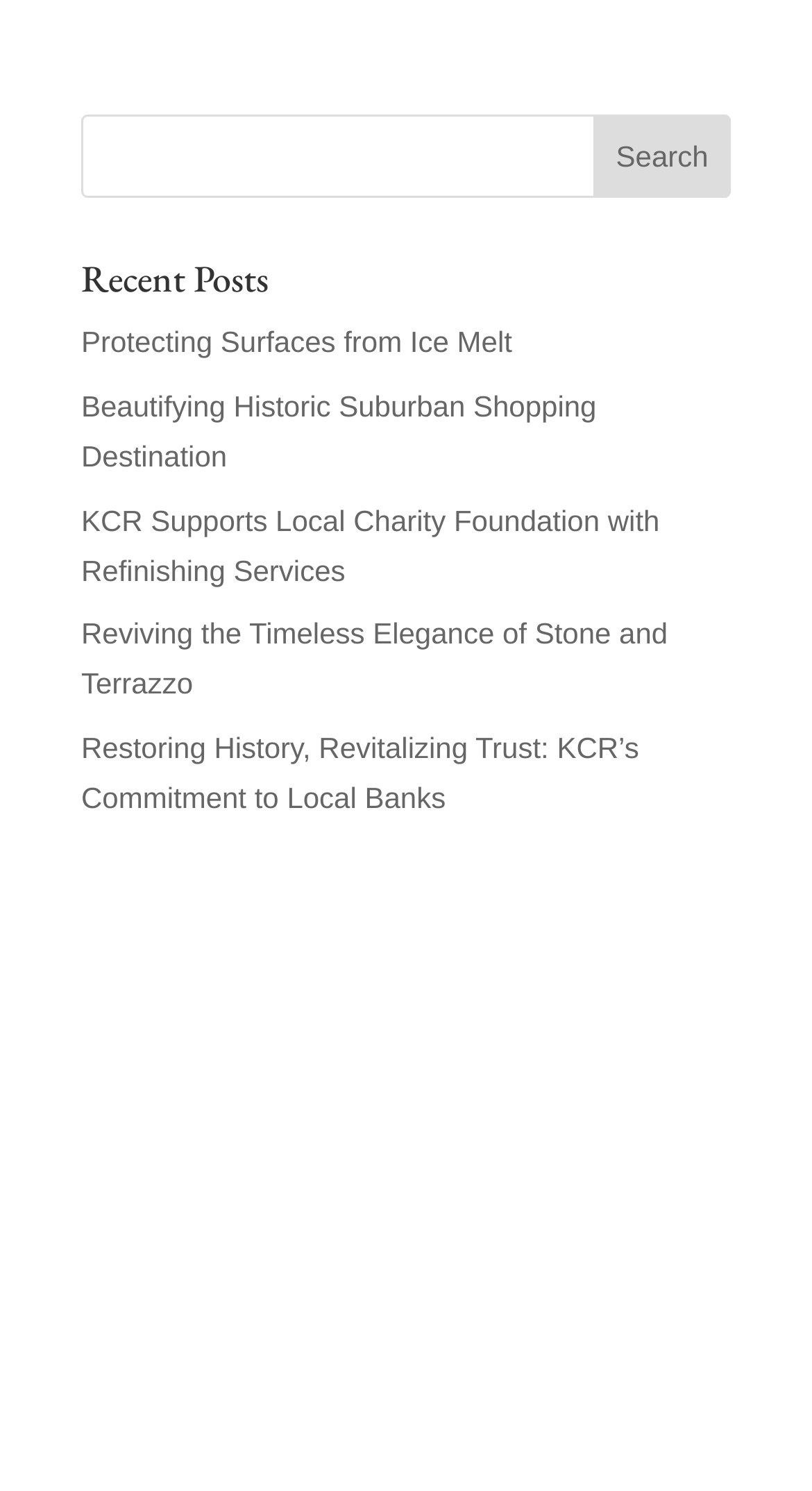Determine the bounding box for the described UI element: "value="Search"".

[0.731, 0.077, 0.9, 0.133]